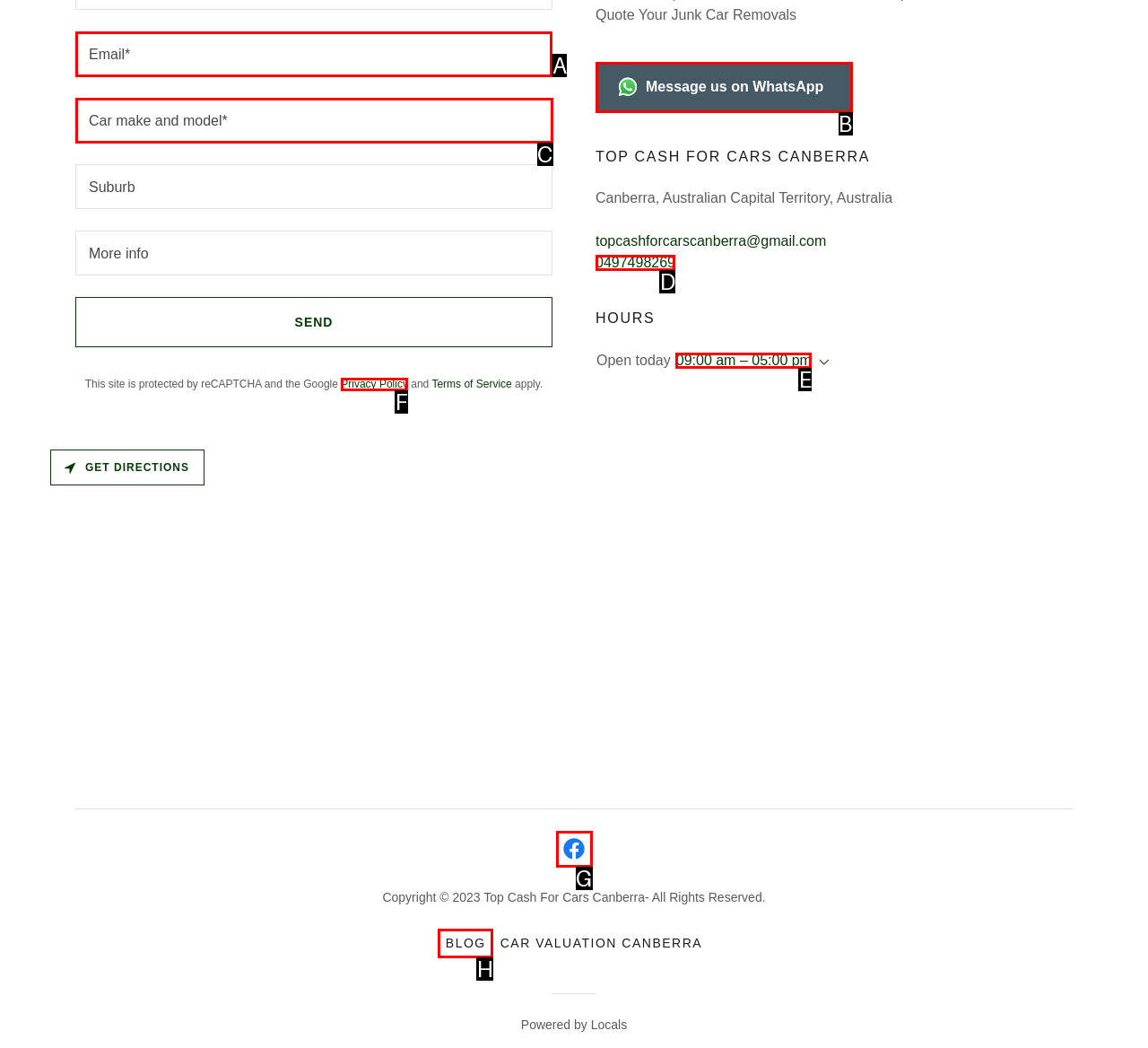Select the proper UI element to click in order to perform the following task: Enter email. Indicate your choice with the letter of the appropriate option.

A